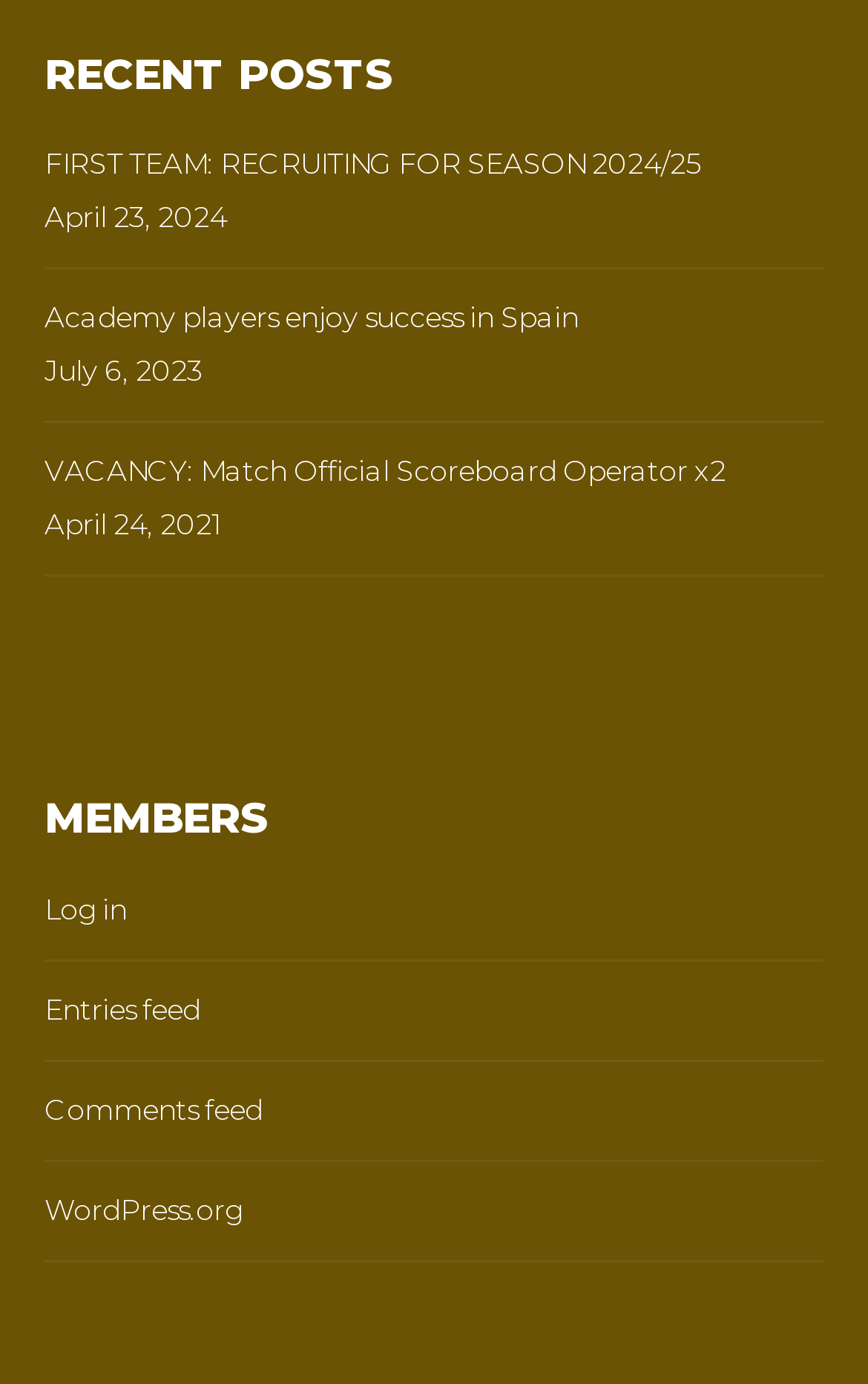How many recent posts are listed on the webpage? Based on the image, give a response in one word or a short phrase.

3